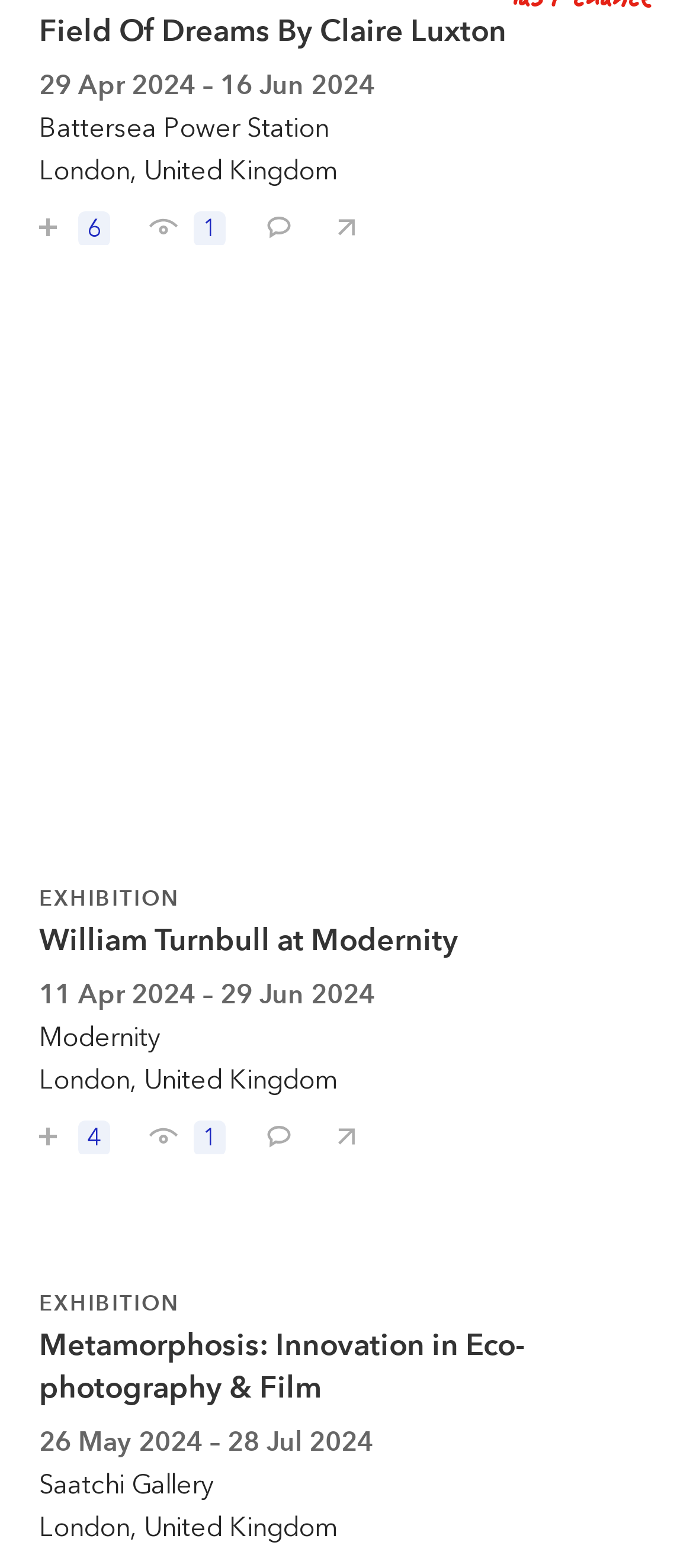Identify the bounding box coordinates of the clickable section necessary to follow the following instruction: "Comment on Field Of Dreams By Claire Luxton". The coordinates should be presented as four float numbers from 0 to 1, i.e., [left, top, right, bottom].

[0.351, 0.122, 0.423, 0.156]